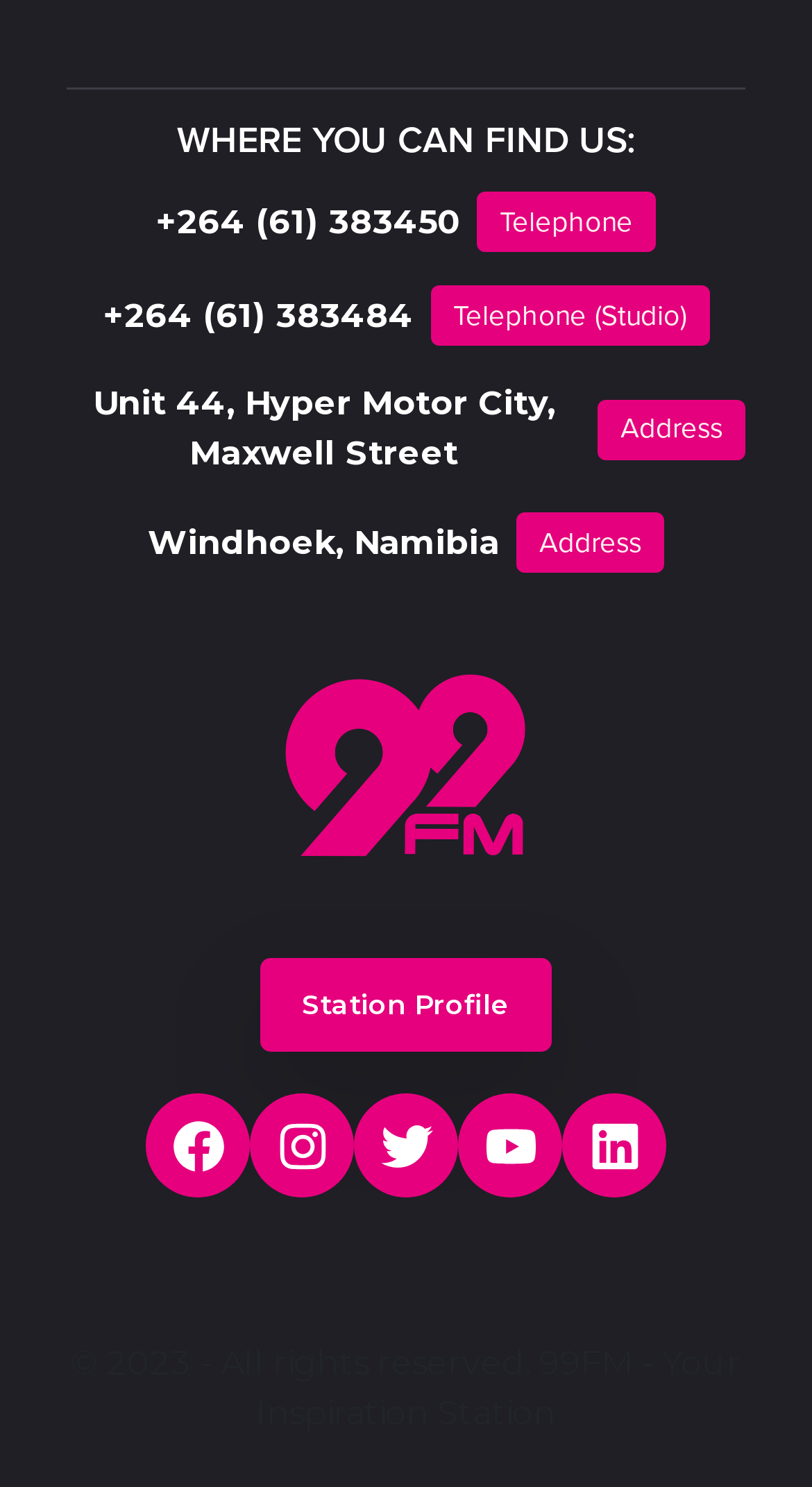How many brothers were killed in the Israeli air strike?
Utilize the information in the image to give a detailed answer to the question.

The answer can be found in the second StaticText element, which mentions 'Seven men – four of them brothers – were killed in an Israeli air strike...'.